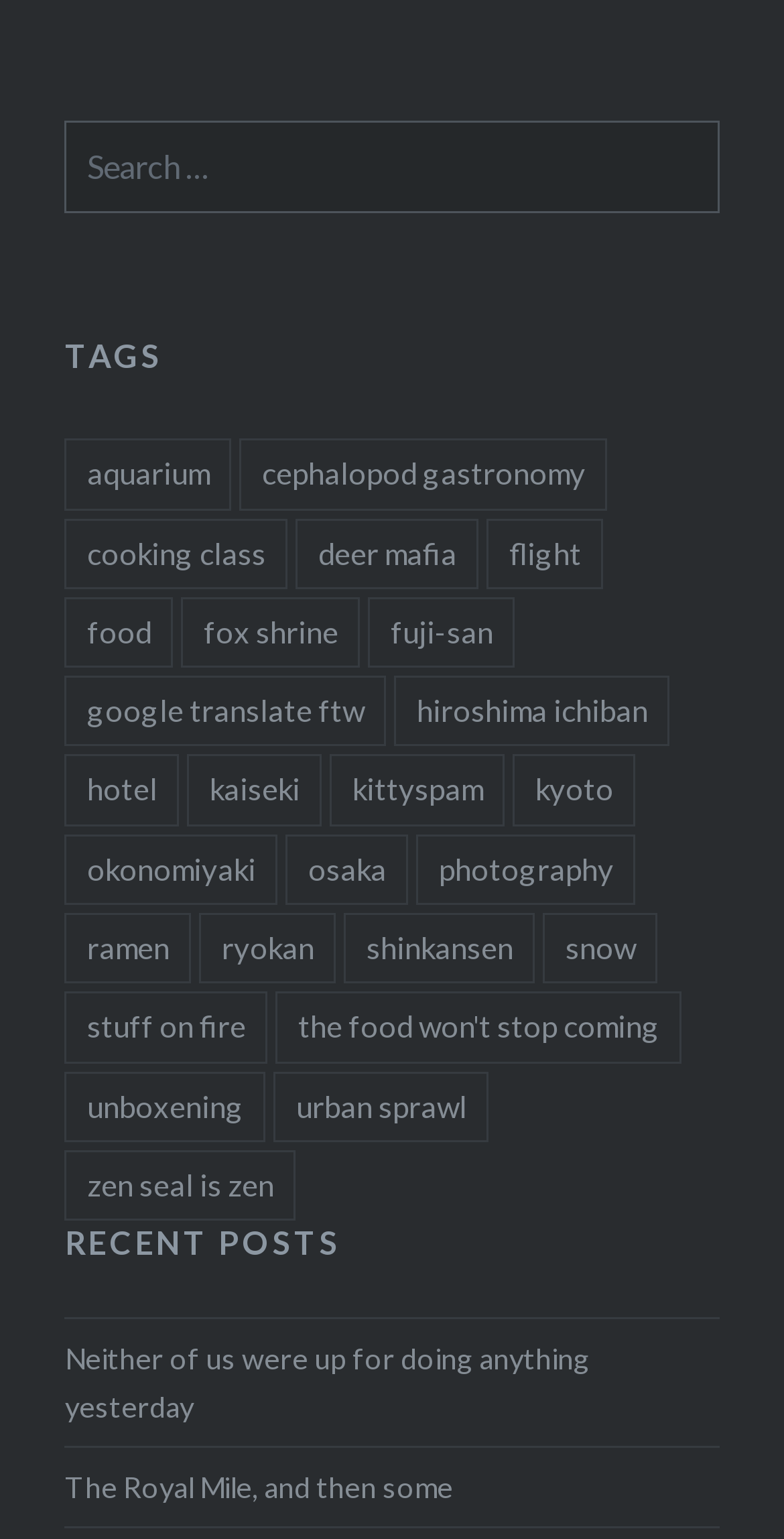Determine the bounding box coordinates of the UI element described below. Use the format (top-left x, top-left y, bottom-right x, bottom-right y) with floating point numbers between 0 and 1: zen seal is zen

[0.083, 0.747, 0.378, 0.793]